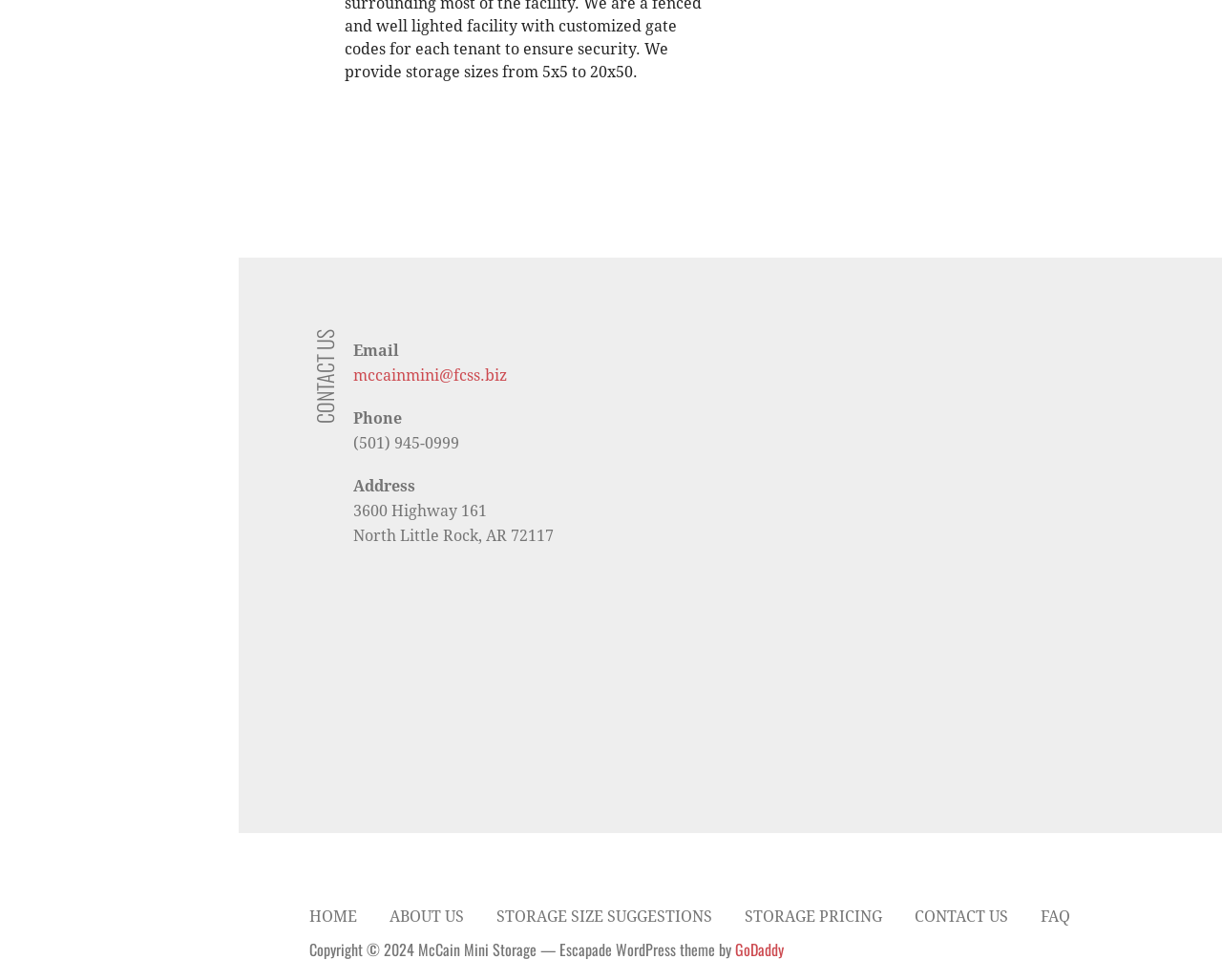Locate the bounding box coordinates of the clickable area needed to fulfill the instruction: "click the 'GoDaddy' link".

[0.601, 0.957, 0.641, 0.981]